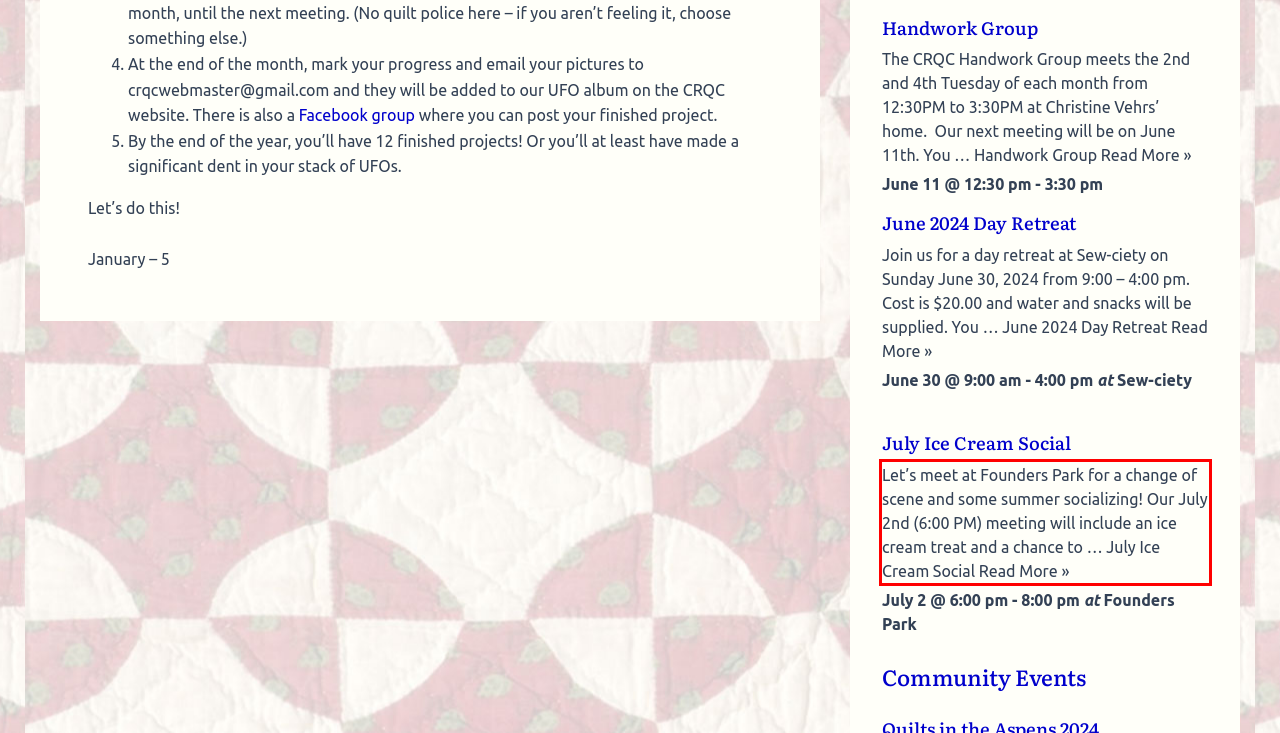Given a webpage screenshot with a red bounding box, perform OCR to read and deliver the text enclosed by the red bounding box.

Let’s meet at Founders Park for a change of scene and some summer socializing! Our July 2nd (6:00 PM) meeting will include an ice cream treat and a chance to … July Ice Cream Social Read More »